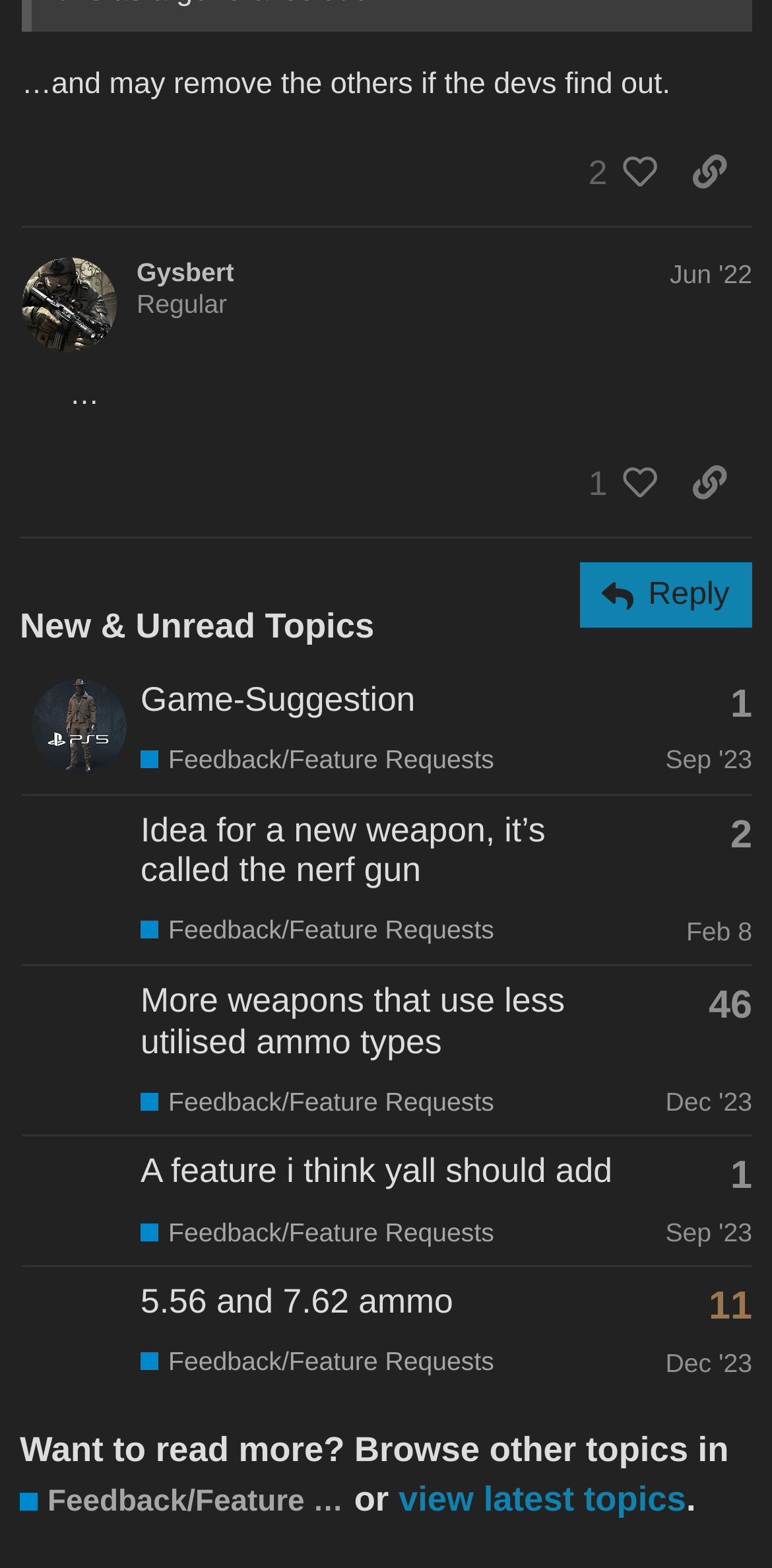Who is the author of the post with 46 replies?
Using the image as a reference, answer with just one word or a short phrase.

IlessthanthreeHind